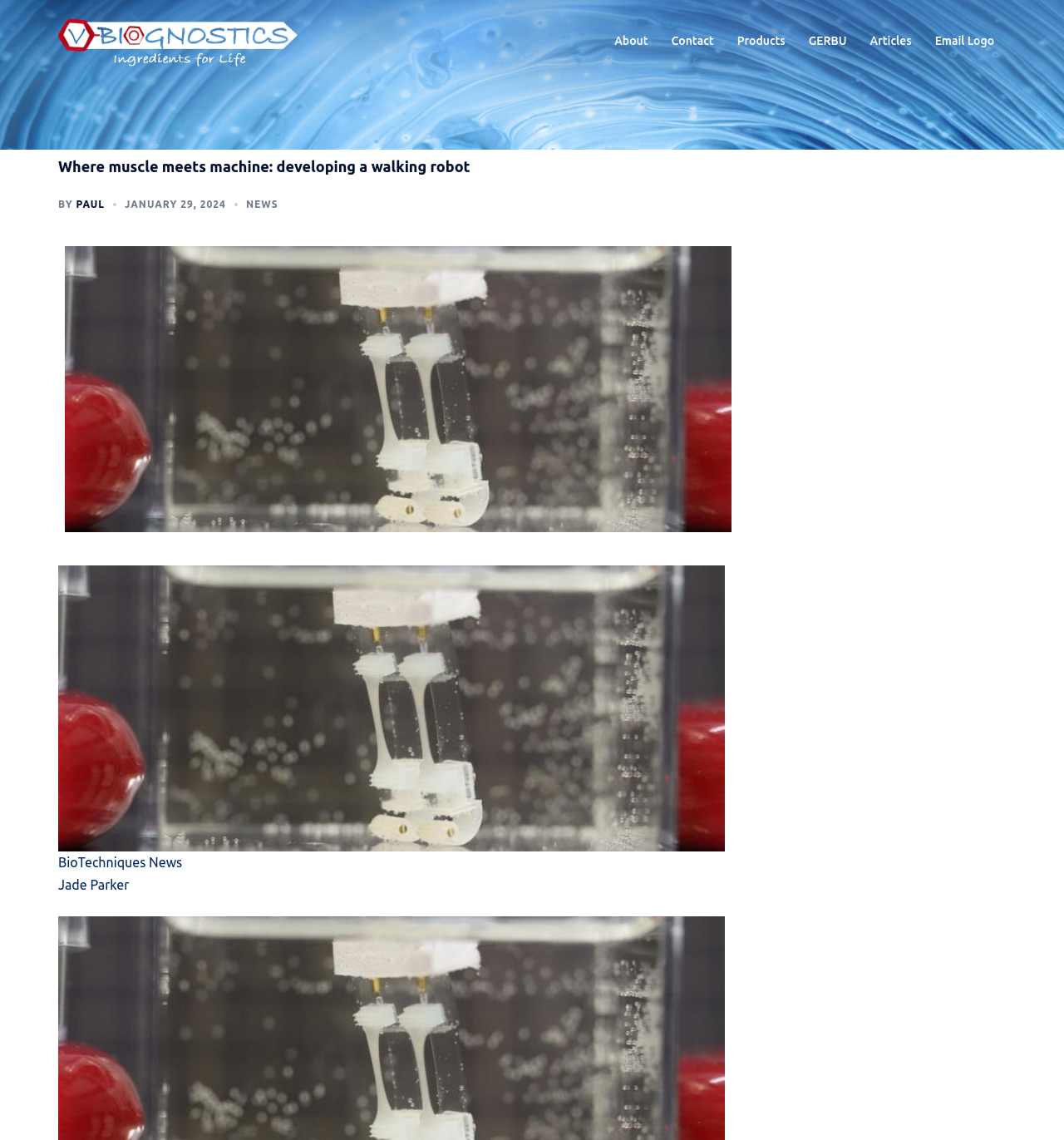Please look at the image and answer the question with a detailed explanation: What is the date of the article?

The date of the article is mentioned in the section where the article's title and author information are displayed. The text 'JANUARY 29, 2024' is located next to the author's name.